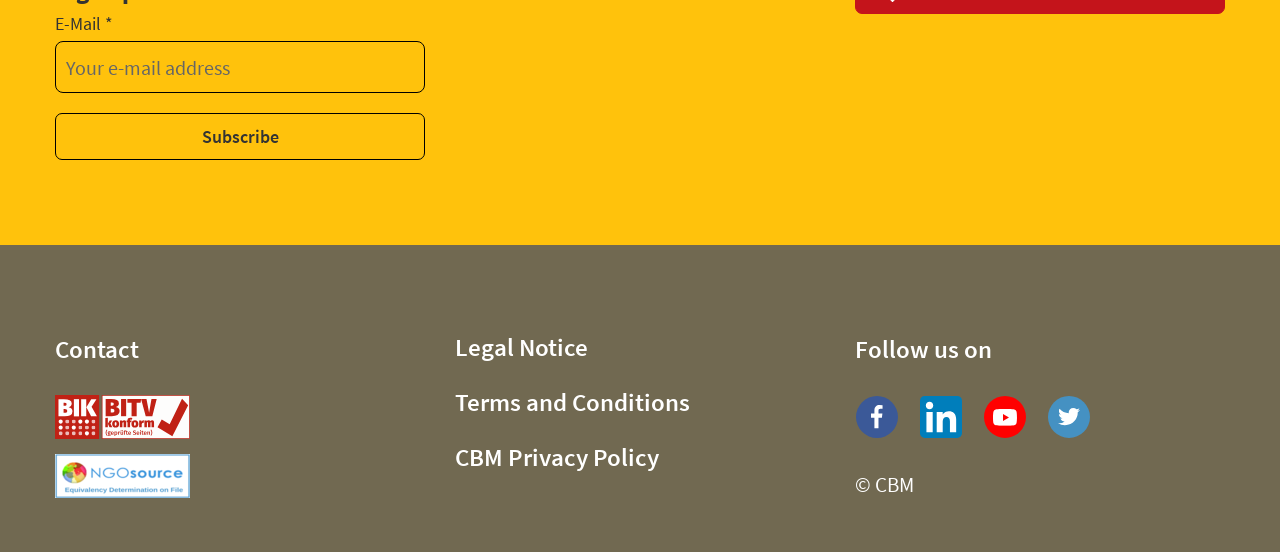How many links are in the Service Menu Footer?
Please provide an in-depth and detailed response to the question.

The Service Menu Footer navigation section contains three links: 'Legal Notice', 'Terms and Conditions', and 'CBM Privacy Policy'.